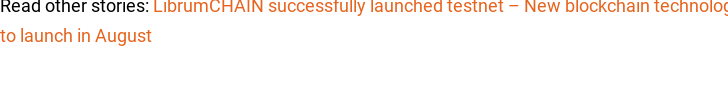Describe the image with as much detail as possible.

The image appears within a section that highlights a feature about Taurus SA, a company specializing in digital assets and blockchain technology. Taurus SA was founded in April 2018 in Geneva, Switzerland, and has established itself as a leader in Europe, providing infrastructure for managing various digital assets. The image is attributed to Alice Donovan Rouse, with credit to Unsplash, suggesting it may be a visually engaging photograph related to the themes of finance or technology. Below the image, there is a prompt for readers to explore related stories, specifically mentioning a piece about LibrumCHAIN launching its testnet and plans for a new blockchain technology slated for release in August.